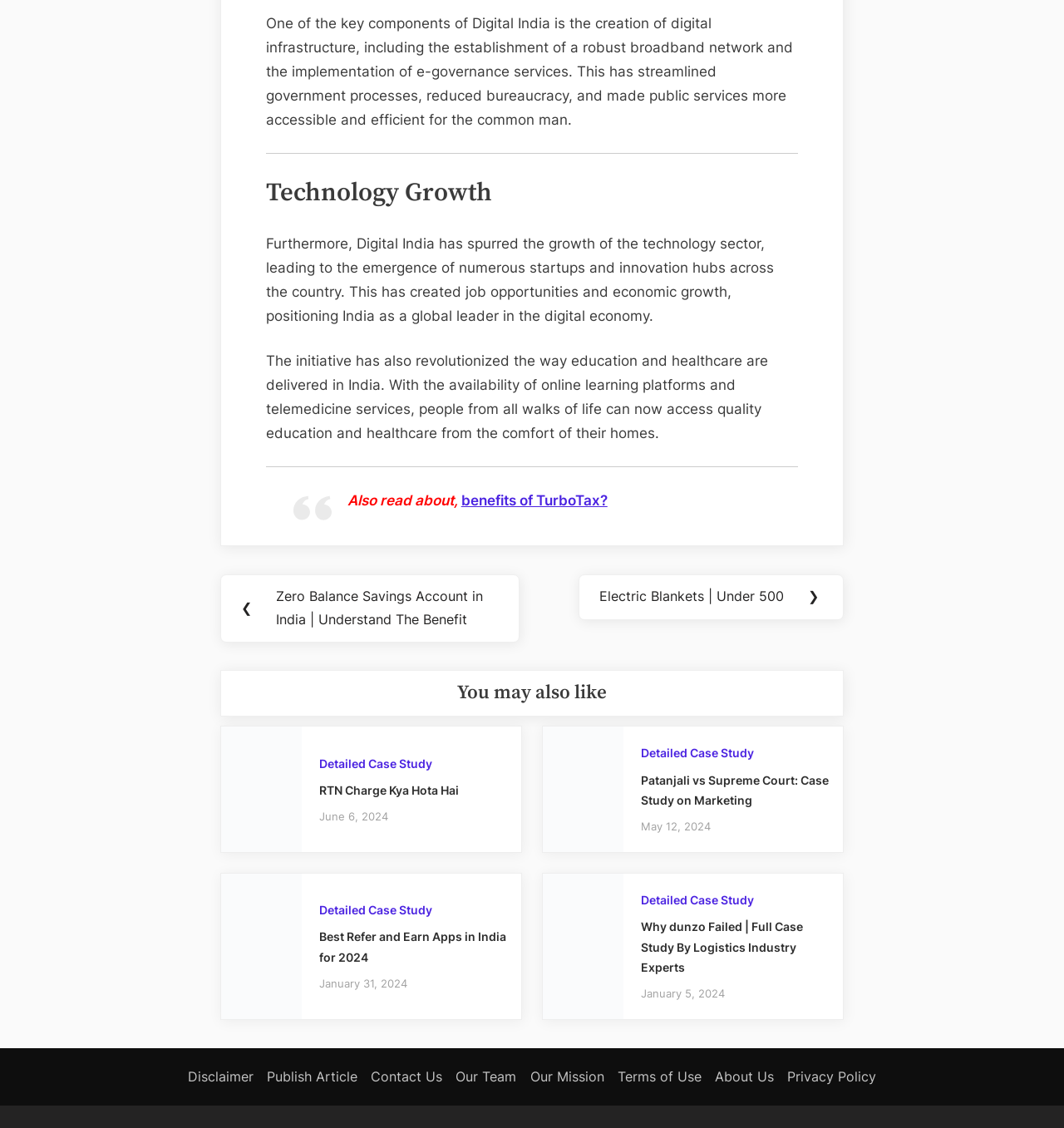Please locate the bounding box coordinates of the element that needs to be clicked to achieve the following instruction: "Click on the 'Best Refer and Earn Apps in India for 2024' link". The coordinates should be four float numbers between 0 and 1, i.e., [left, top, right, bottom].

[0.3, 0.824, 0.476, 0.855]